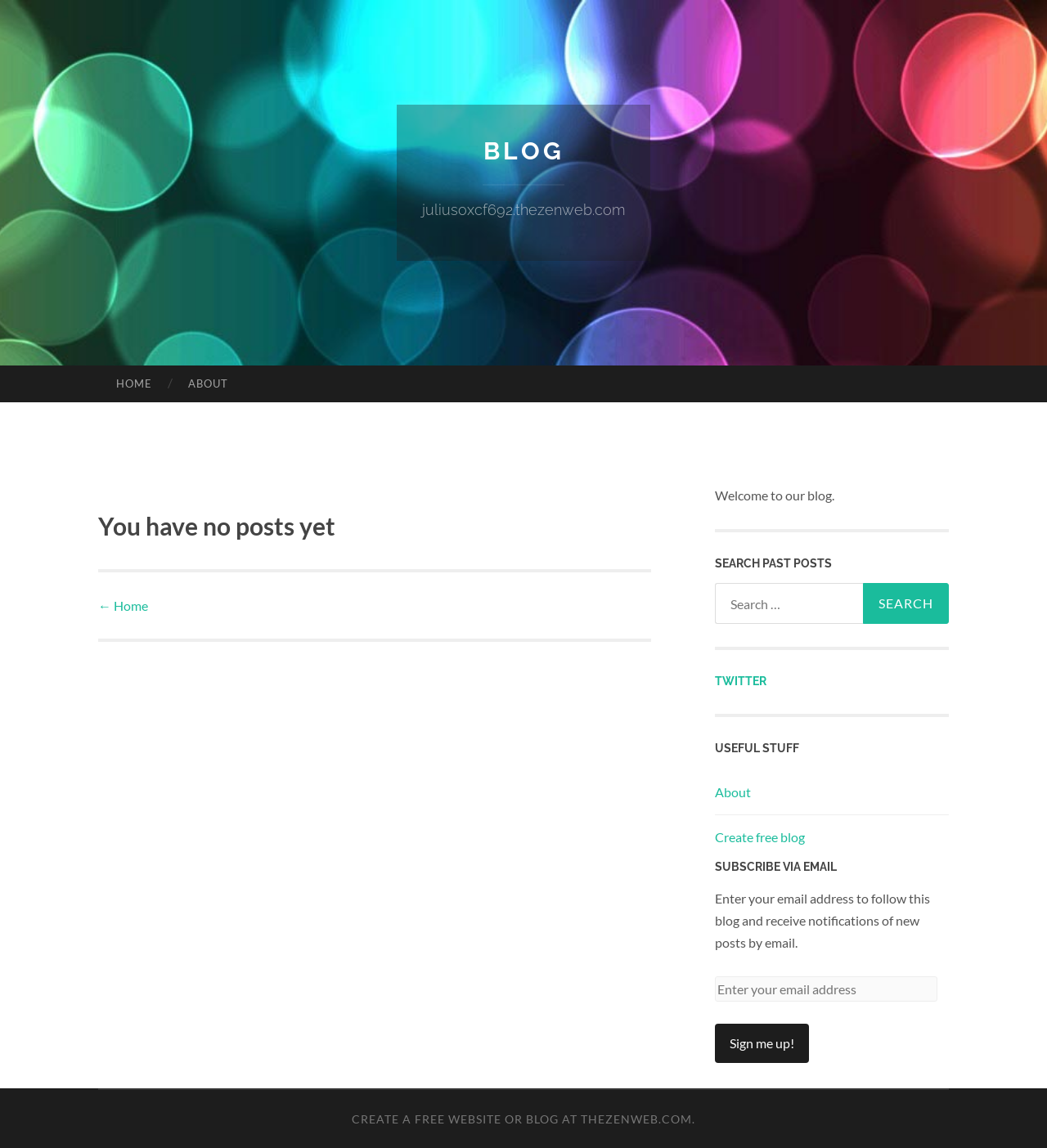Please provide the bounding box coordinates for the element that needs to be clicked to perform the instruction: "Subscribe via email". The coordinates must consist of four float numbers between 0 and 1, formatted as [left, top, right, bottom].

[0.683, 0.85, 0.895, 0.873]